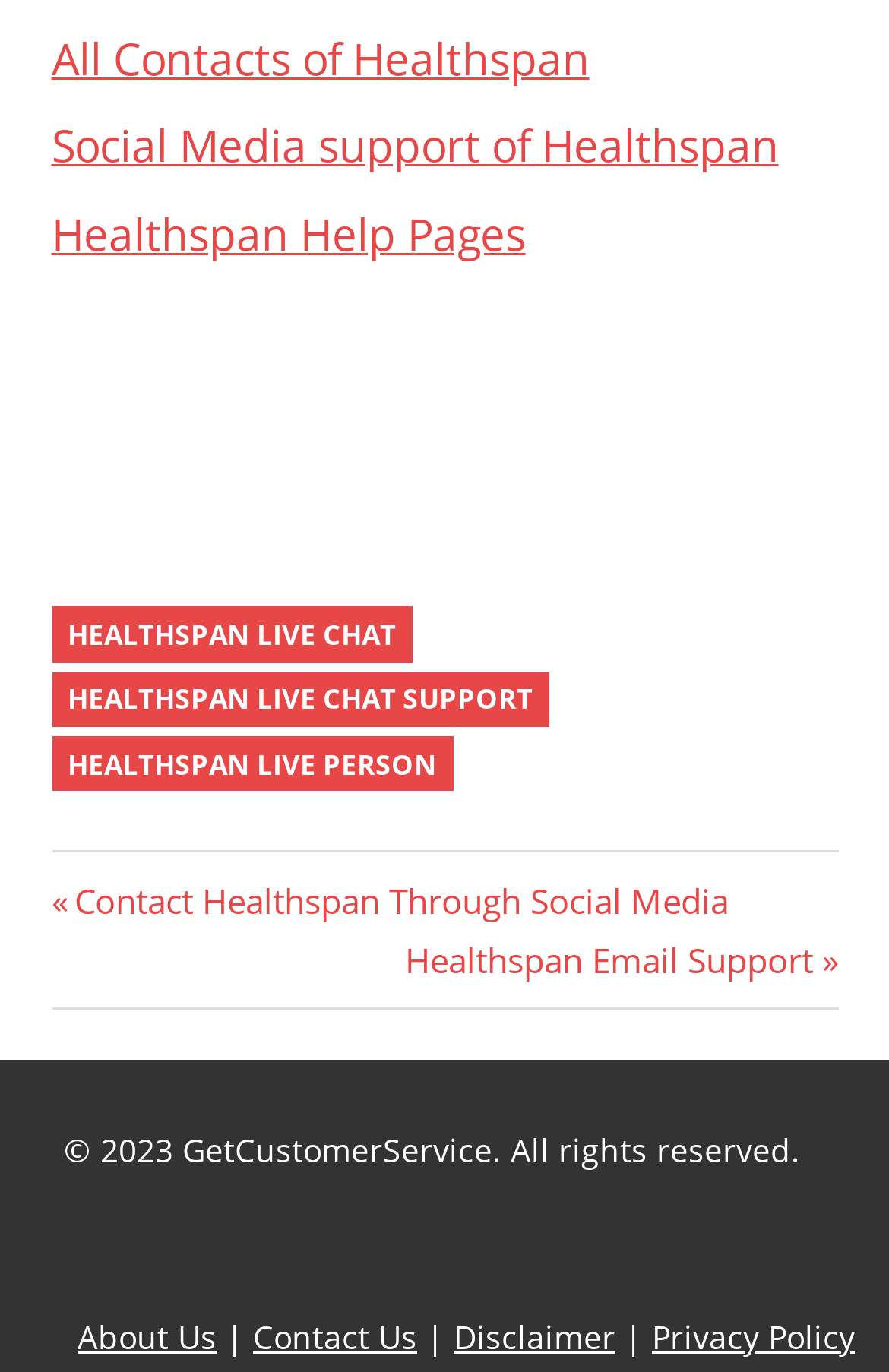How many links are in the footer?
Respond with a short answer, either a single word or a phrase, based on the image.

4